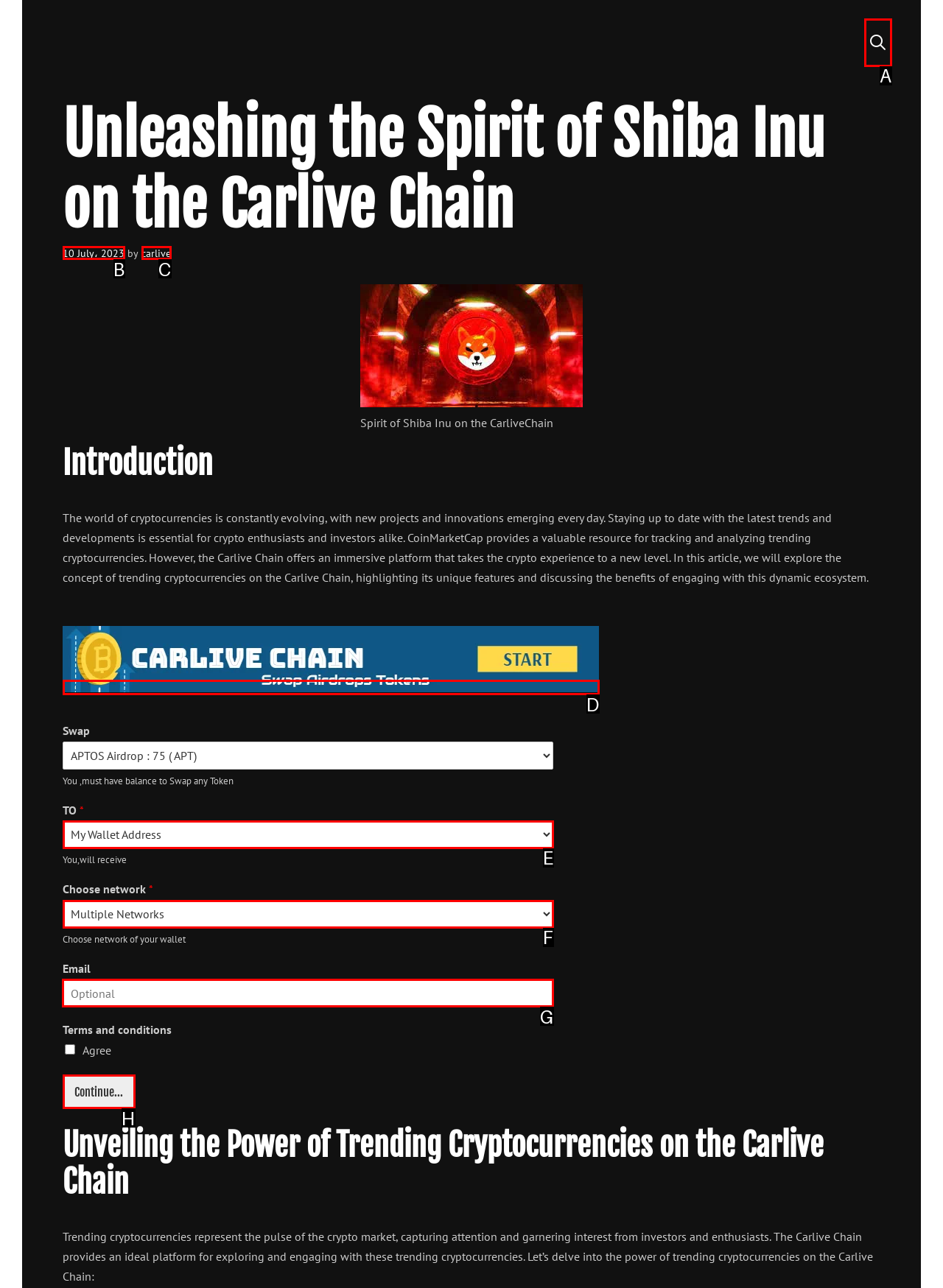Determine the appropriate lettered choice for the task: Enter email. Reply with the correct letter.

G